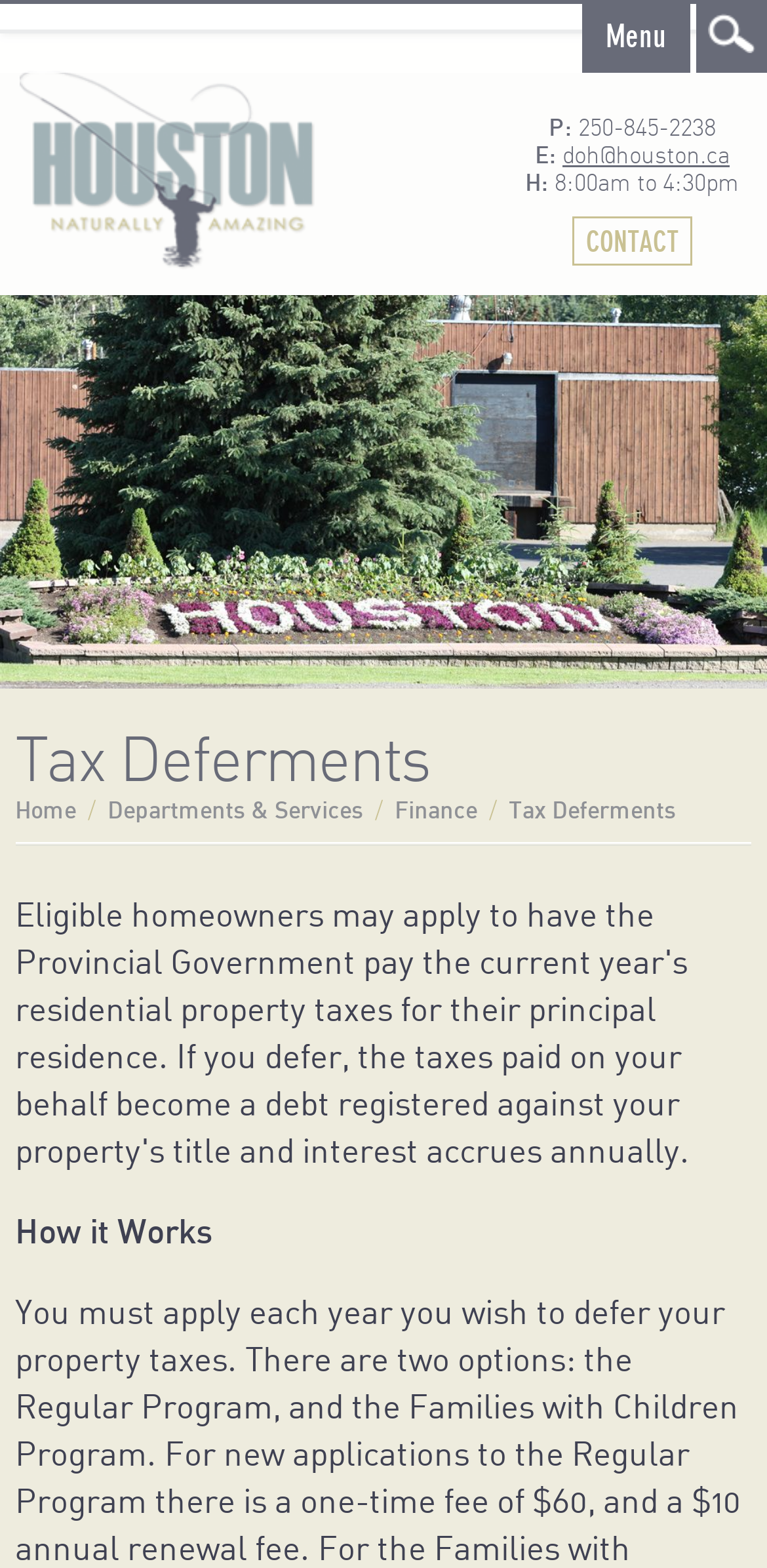Find the bounding box coordinates of the element you need to click on to perform this action: 'Go to CONTACT page'. The coordinates should be represented by four float values between 0 and 1, in the format [left, top, right, bottom].

[0.746, 0.138, 0.903, 0.169]